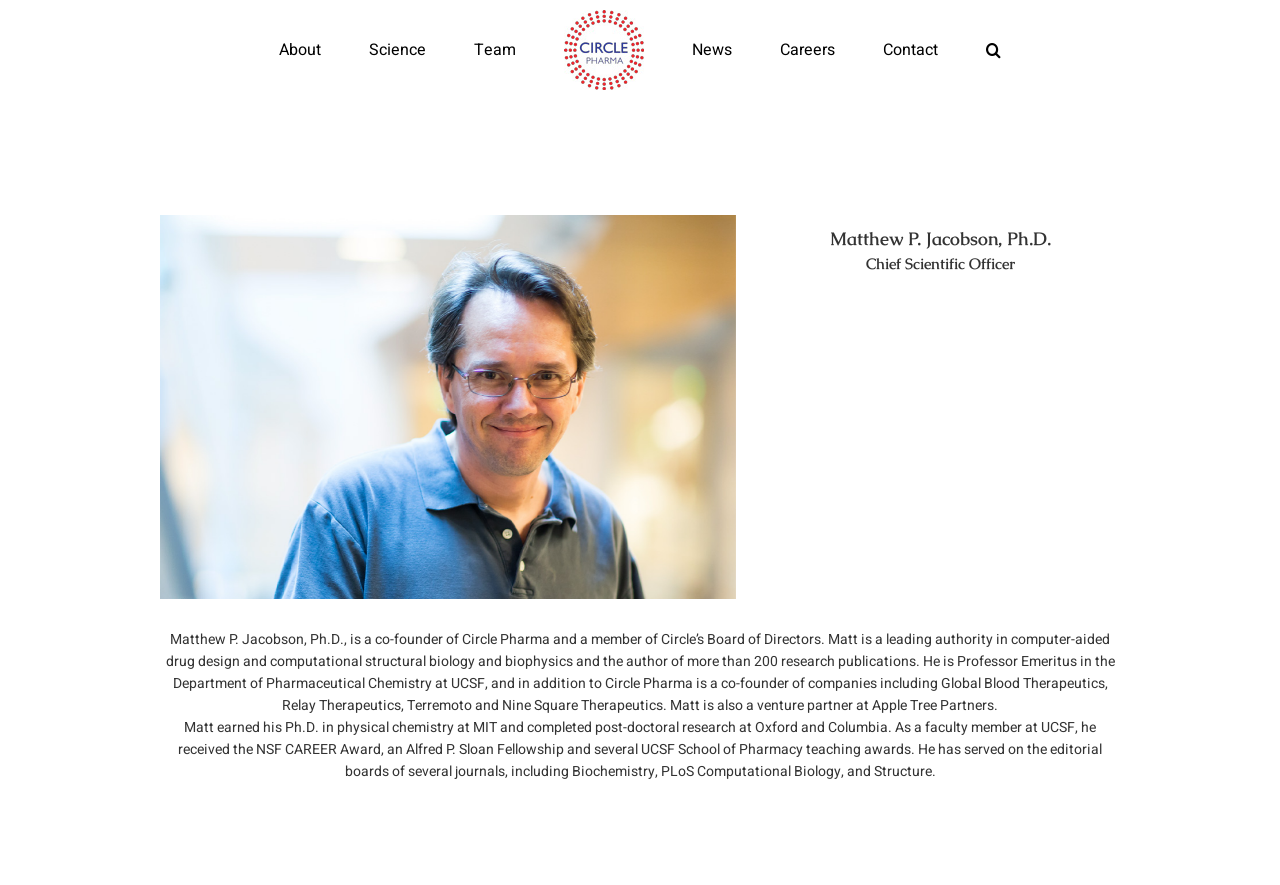Pinpoint the bounding box coordinates of the area that should be clicked to complete the following instruction: "Click on Science". The coordinates must be given as four float numbers between 0 and 1, i.e., [left, top, right, bottom].

[0.288, 0.0, 0.333, 0.113]